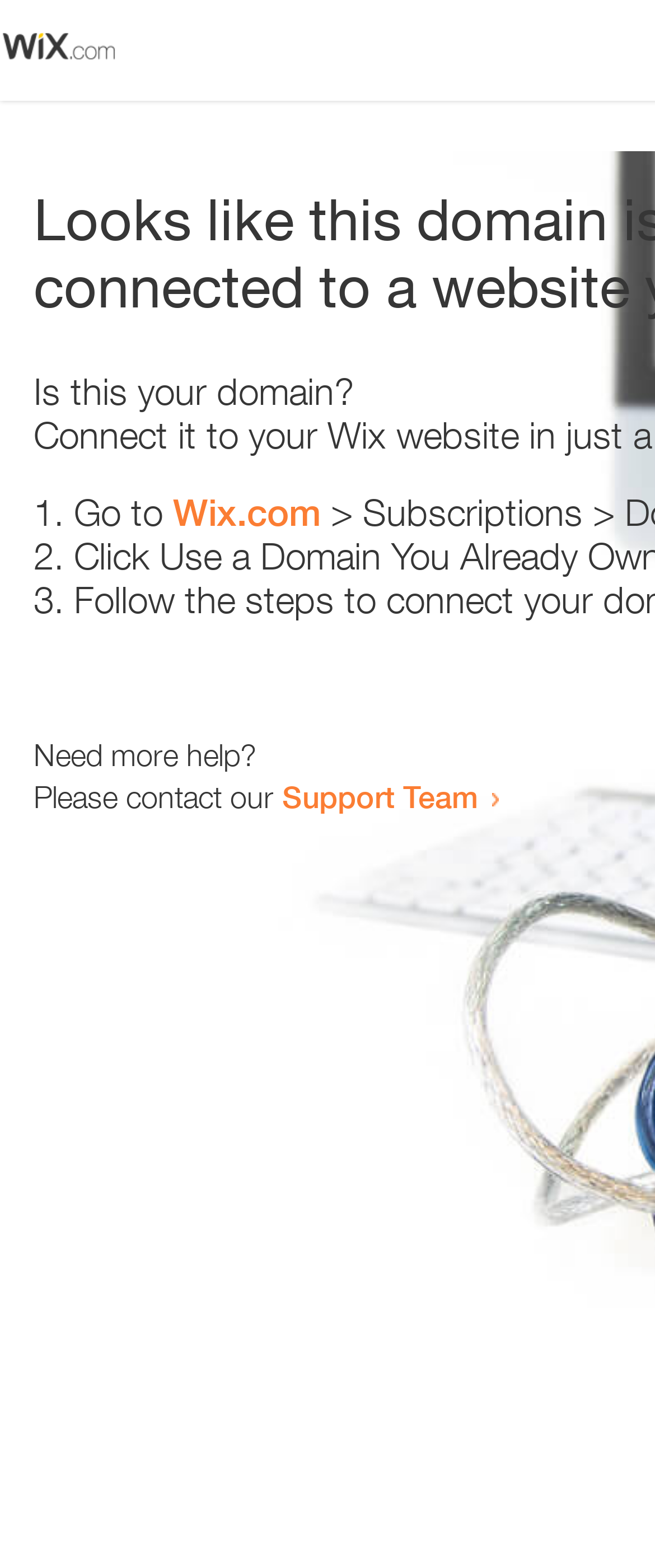Give a one-word or short-phrase answer to the following question: 
Where can you contact for more help?

Support Team